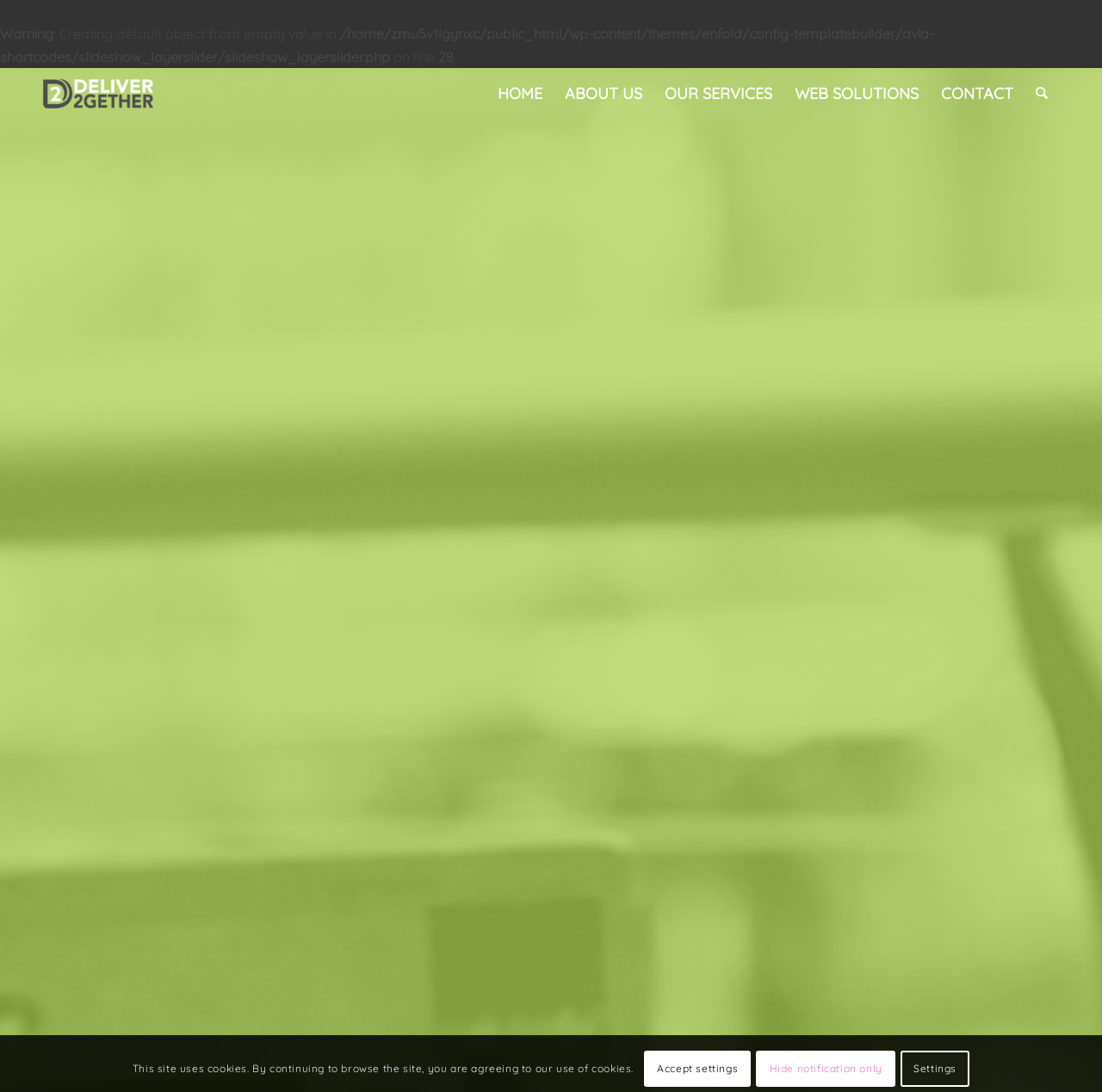Can you look at the image and give a comprehensive answer to the question:
What is the warning message on the webpage?

I found a warning message on the webpage, which is 'Warning: Creating default object from empty value in ...'. This message is displayed at the top of the webpage.